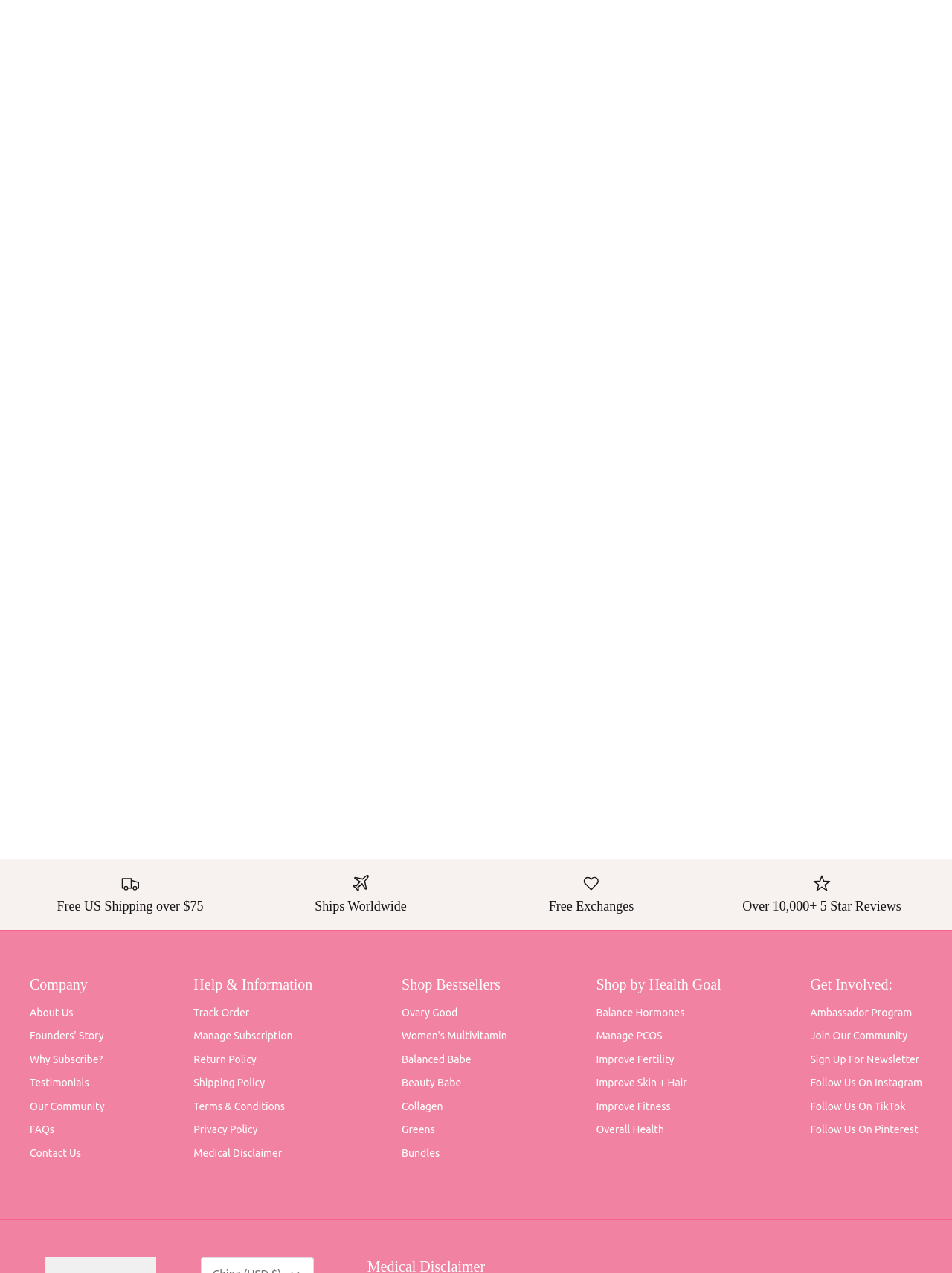What is the name of the first recipe? Using the information from the screenshot, answer with a single word or phrase.

Cake Batter Cake Bites